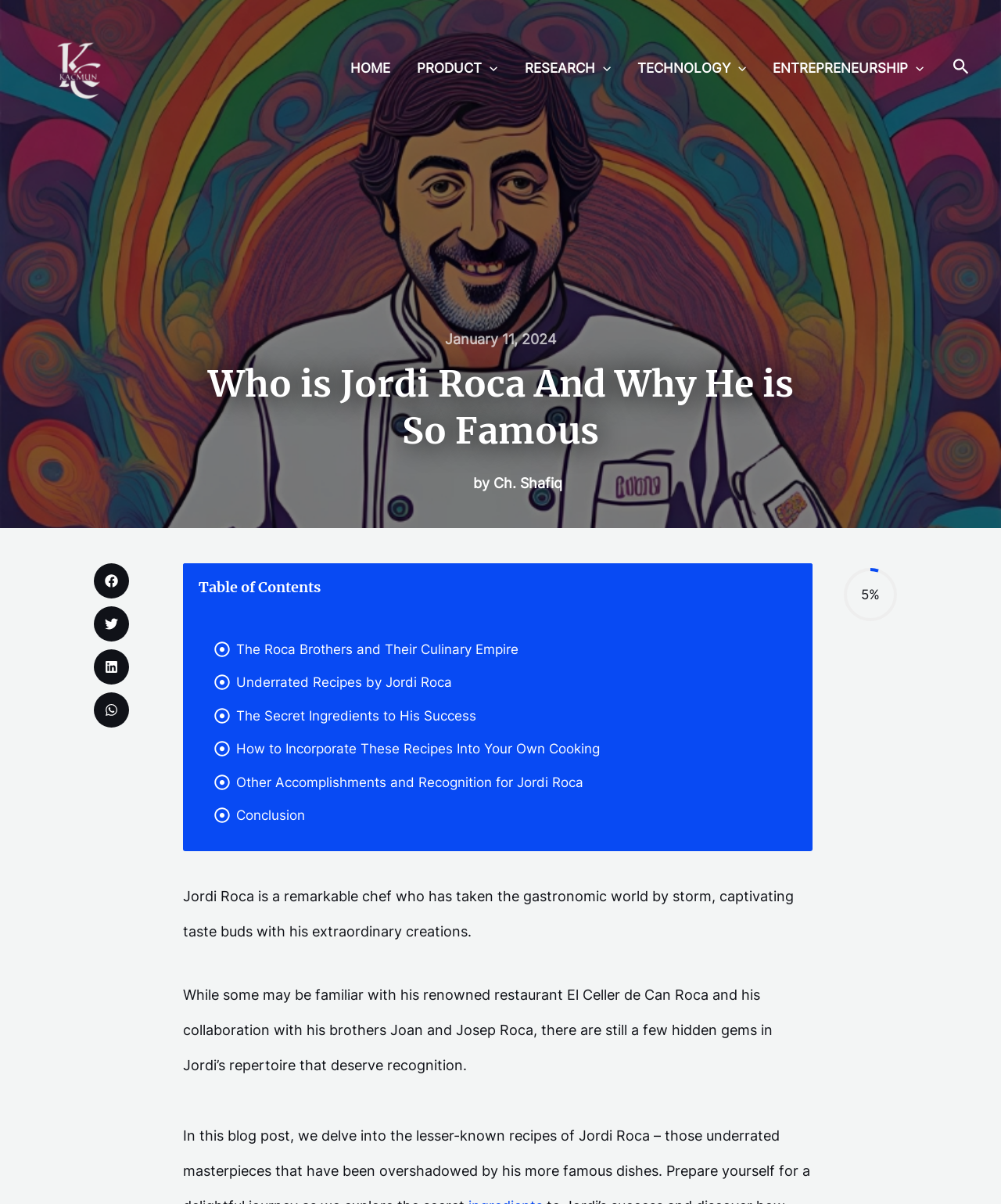Using the details in the image, give a detailed response to the question below:
What is the name of the chef featured on this webpage?

I determined the answer by reading the heading 'Who is Jordi Roca And Why He is So Famous' and the static text 'Jordi Roca is a remarkable chef...' which indicates that the webpage is about Jordi Roca.